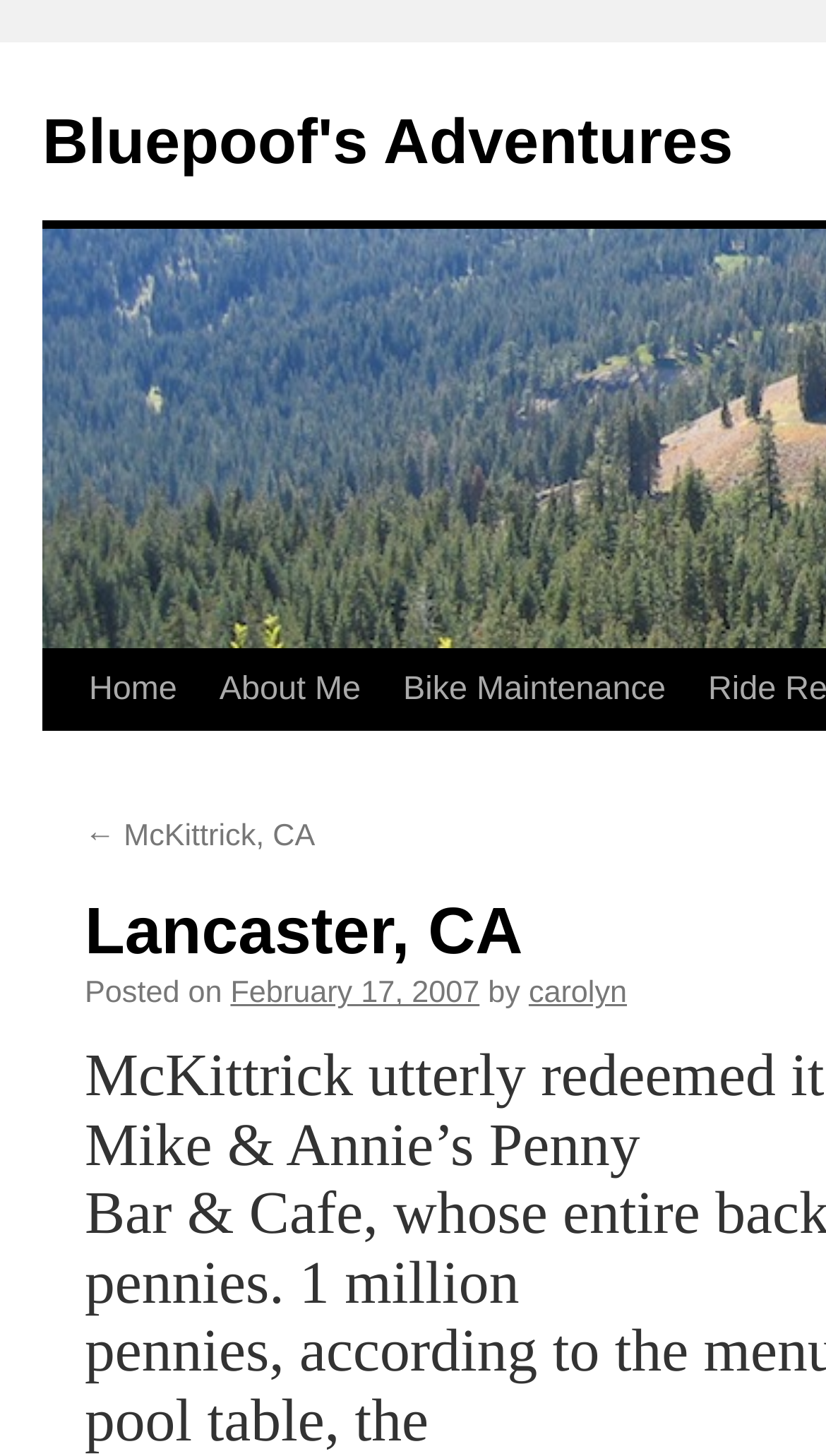Could you highlight the region that needs to be clicked to execute the instruction: "read previous post"?

[0.103, 0.563, 0.381, 0.586]